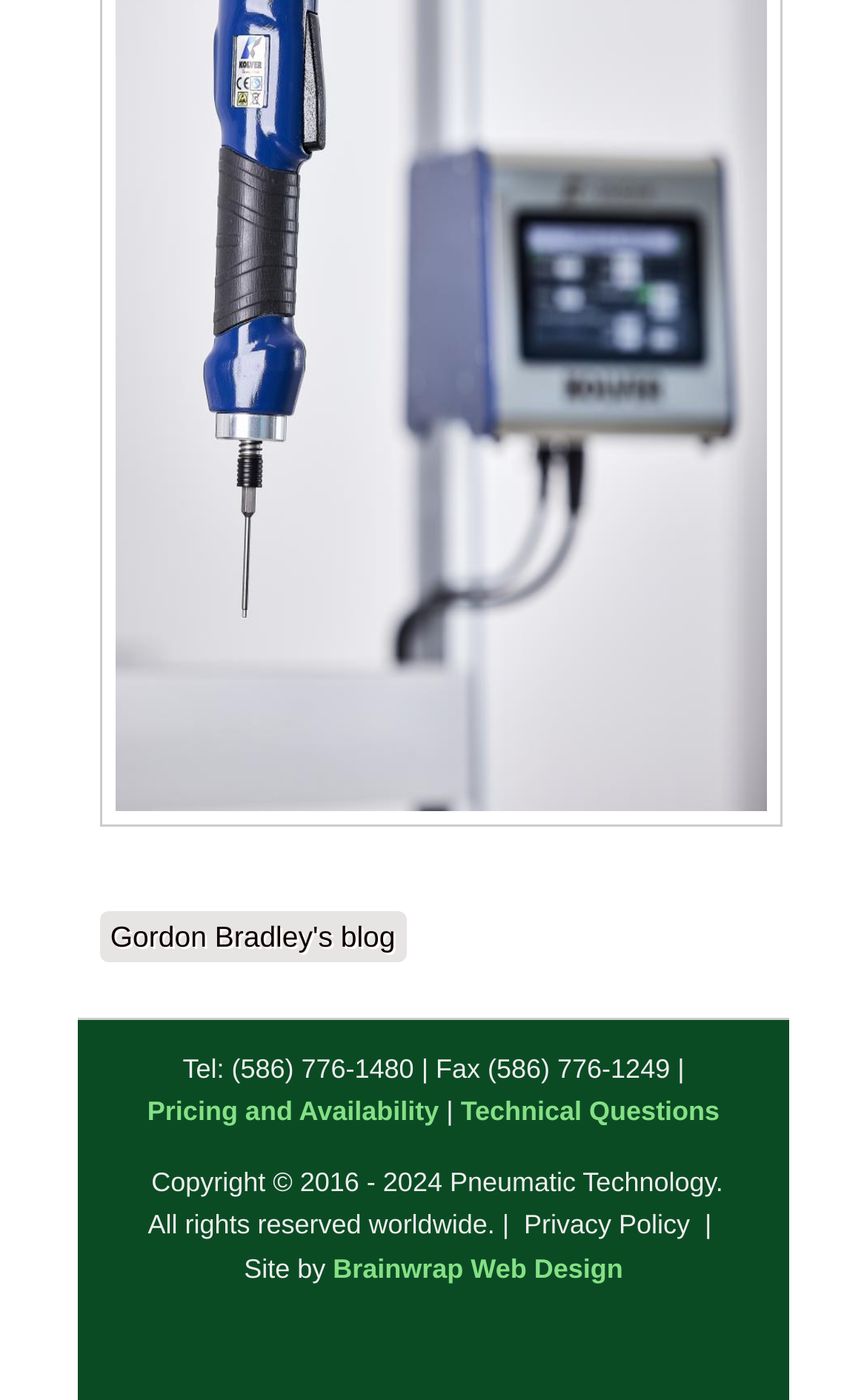Use a single word or phrase to respond to the question:
What is the phone number of Pneumatic Technology?

(586) 776-1480